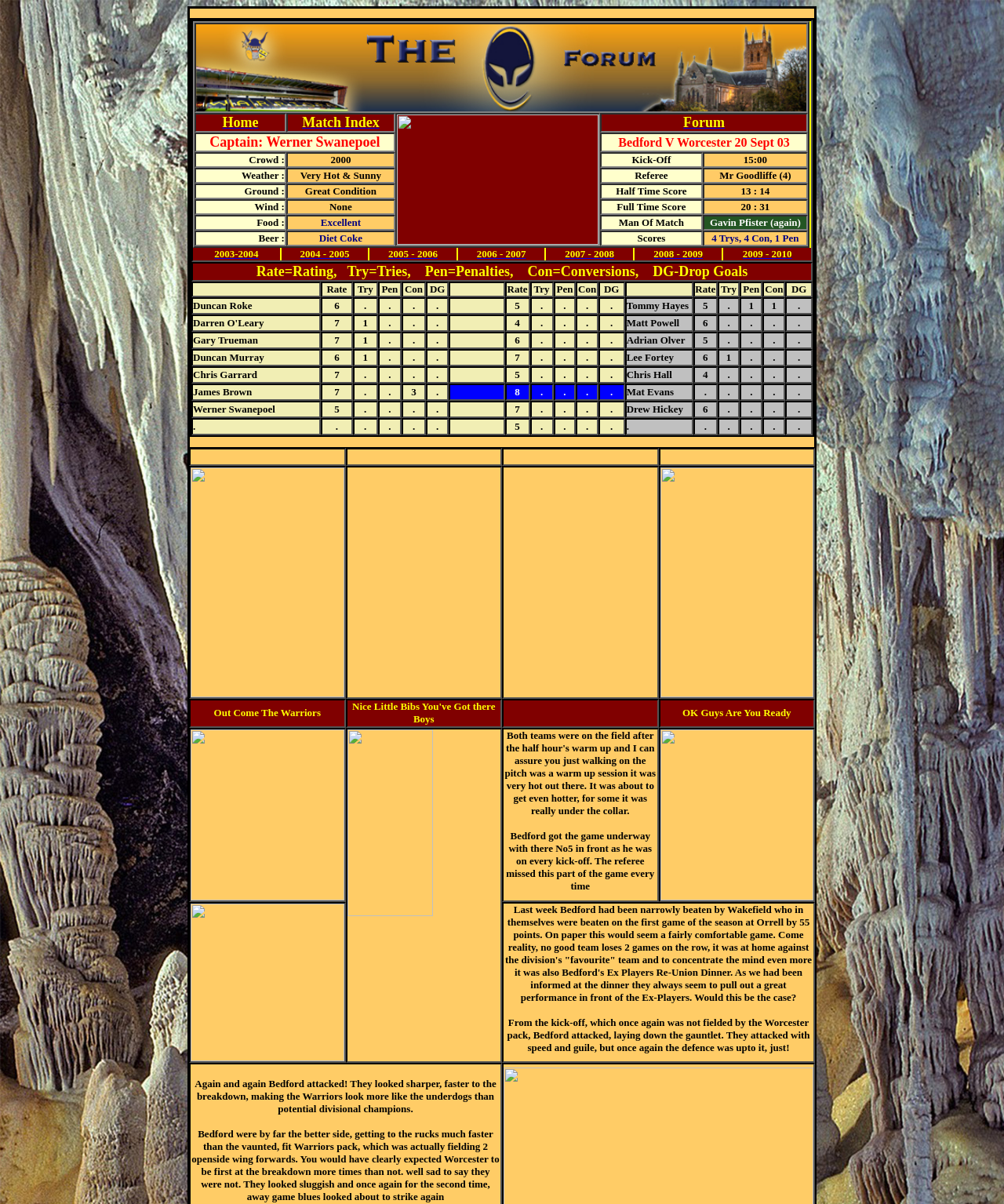What is the name of the referee?
Use the screenshot to answer the question with a single word or phrase.

Mr Goodliffe